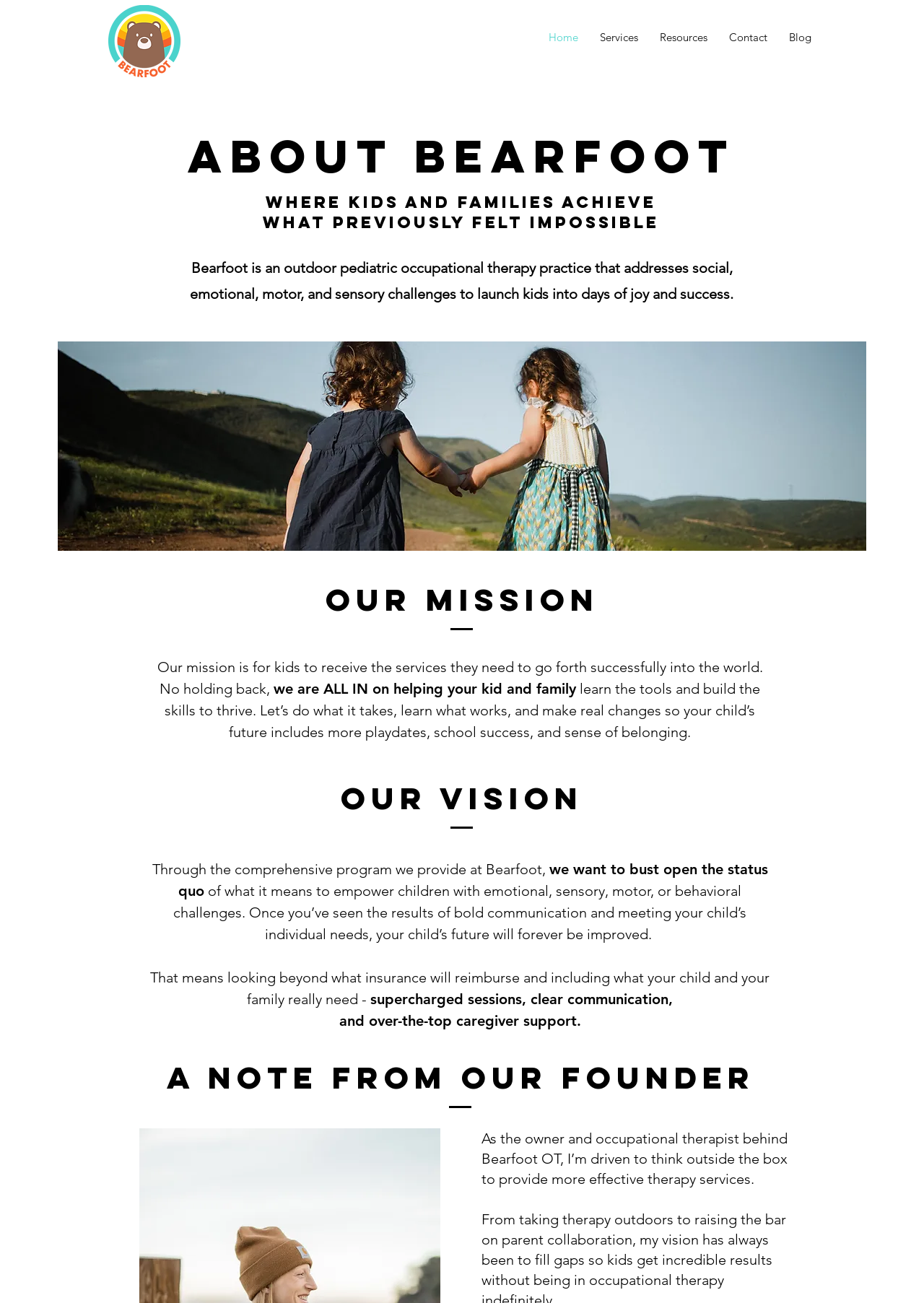Give a detailed account of the webpage.

This webpage is about Bearfoot Occupational Therapy for kids in the San Francisco area. At the top, there is a logo with the text "bearfoot OT" and an image related to outdoor pediatric occupational therapy. Below the logo, there is a navigation menu with links to "Home", "Services", "Resources", "Contact", and "Blog".

The main content of the page is divided into sections. The first section has a heading "About bearfoot" and describes the practice's mission to help kids overcome social, emotional, motor, and sensory challenges. There is a background image of a child playing outdoors.

The next section has a heading "Our mission" and explains that the practice aims to provide kids with the services they need to succeed in life. This section is followed by another section with a heading "Our vision", which describes the practice's goal to empower children with challenges and provide them with individualized support.

Further down the page, there is a section with a heading "a note from our founder", which is a personal message from the owner and occupational therapist behind Bearfoot OT. The message explains the founder's motivation to provide effective therapy services.

Throughout the page, there are several blocks of text that provide more information about the practice's approach and services. The text is arranged in a clear and easy-to-read format, with headings and paragraphs that help to organize the content.